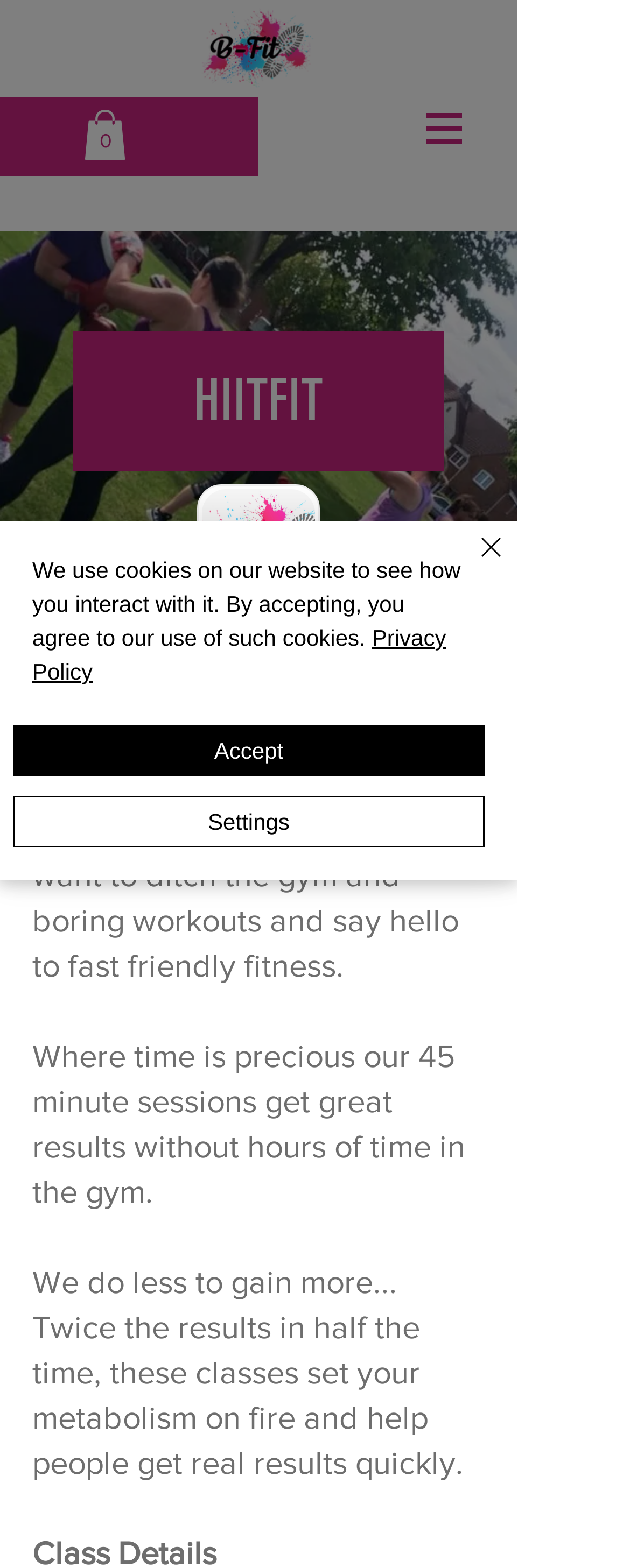Please provide the bounding box coordinates for the element that needs to be clicked to perform the instruction: "Read PH Stories". The coordinates must consist of four float numbers between 0 and 1, formatted as [left, top, right, bottom].

None